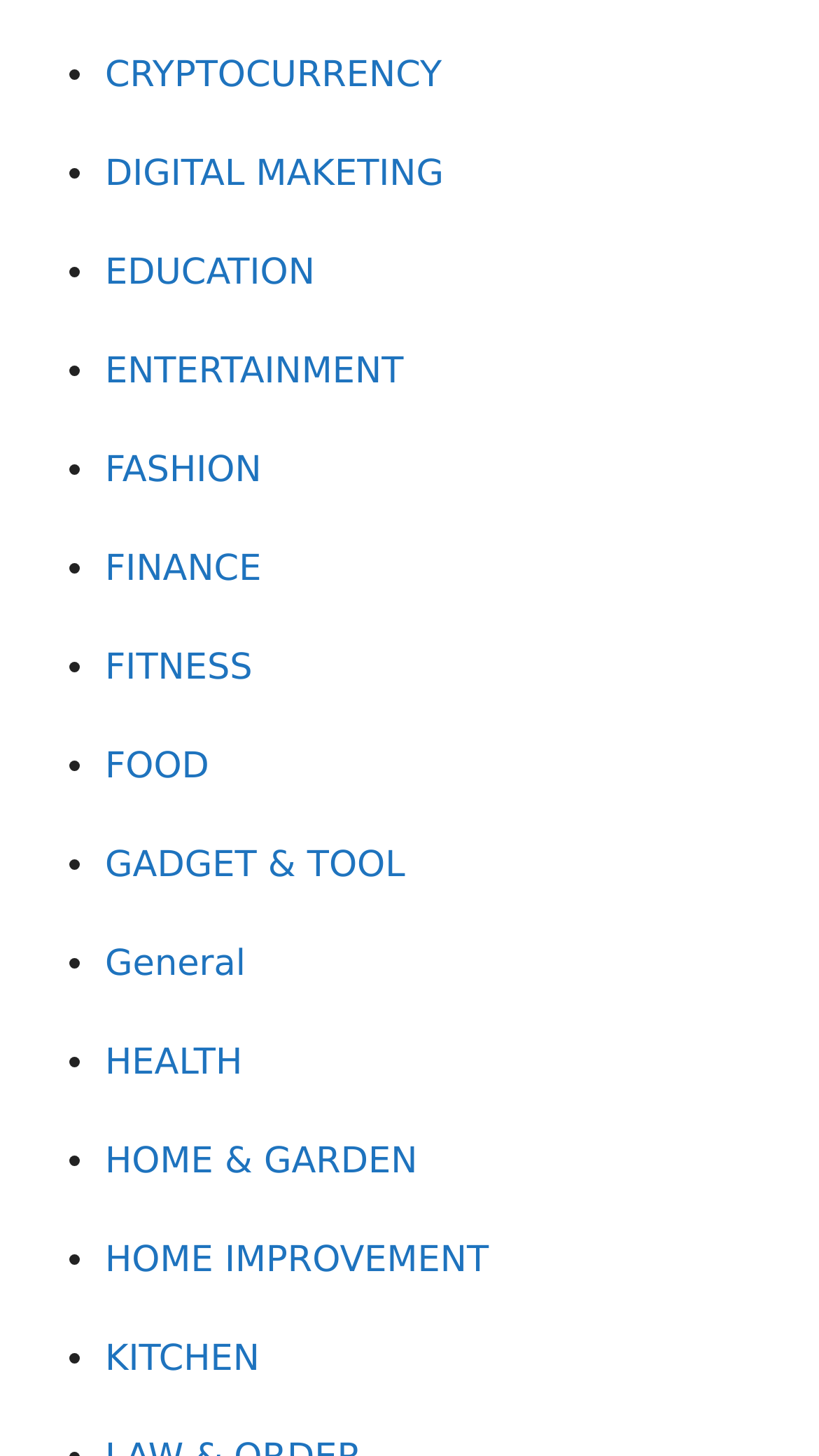Specify the bounding box coordinates for the region that must be clicked to perform the given instruction: "Browse ENTERTAINMENT".

[0.128, 0.239, 0.764, 0.294]